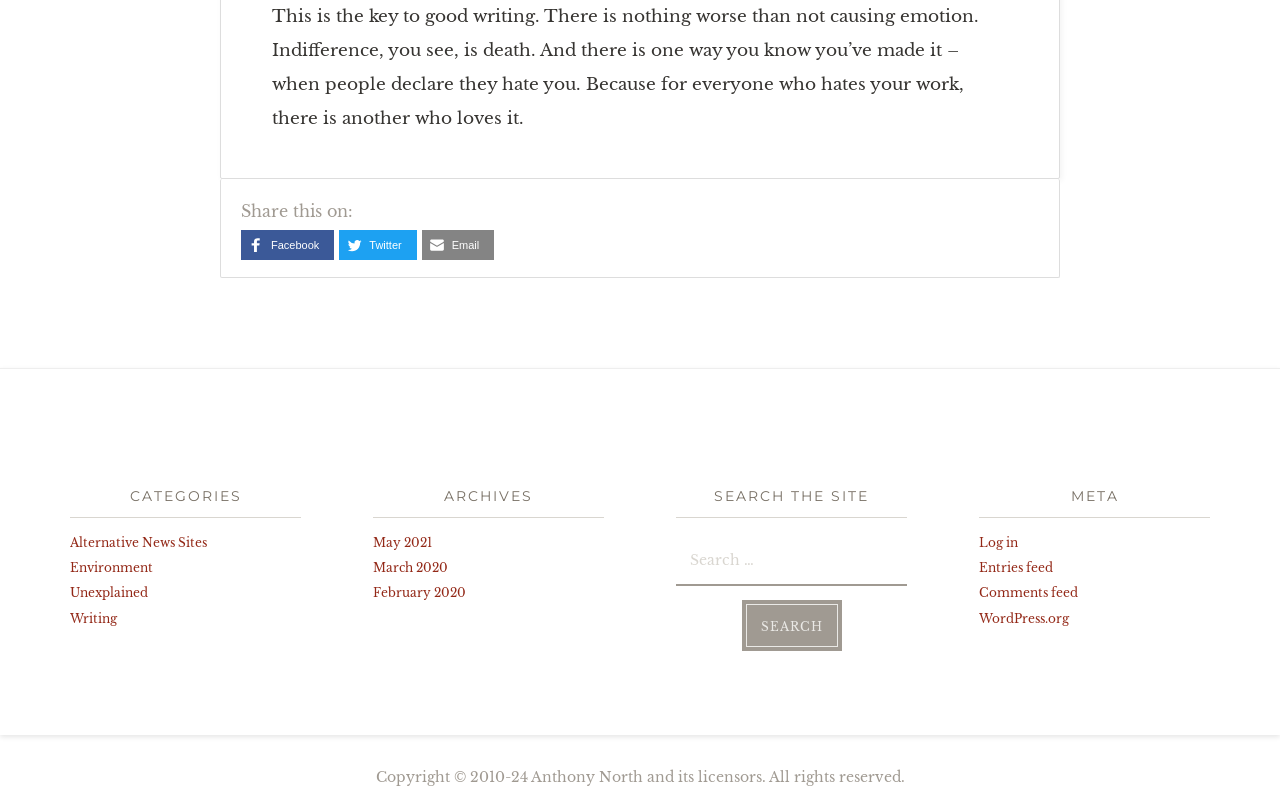Determine the bounding box coordinates for the area that needs to be clicked to fulfill this task: "Share on Facebook". The coordinates must be given as four float numbers between 0 and 1, i.e., [left, top, right, bottom].

[0.188, 0.288, 0.261, 0.325]